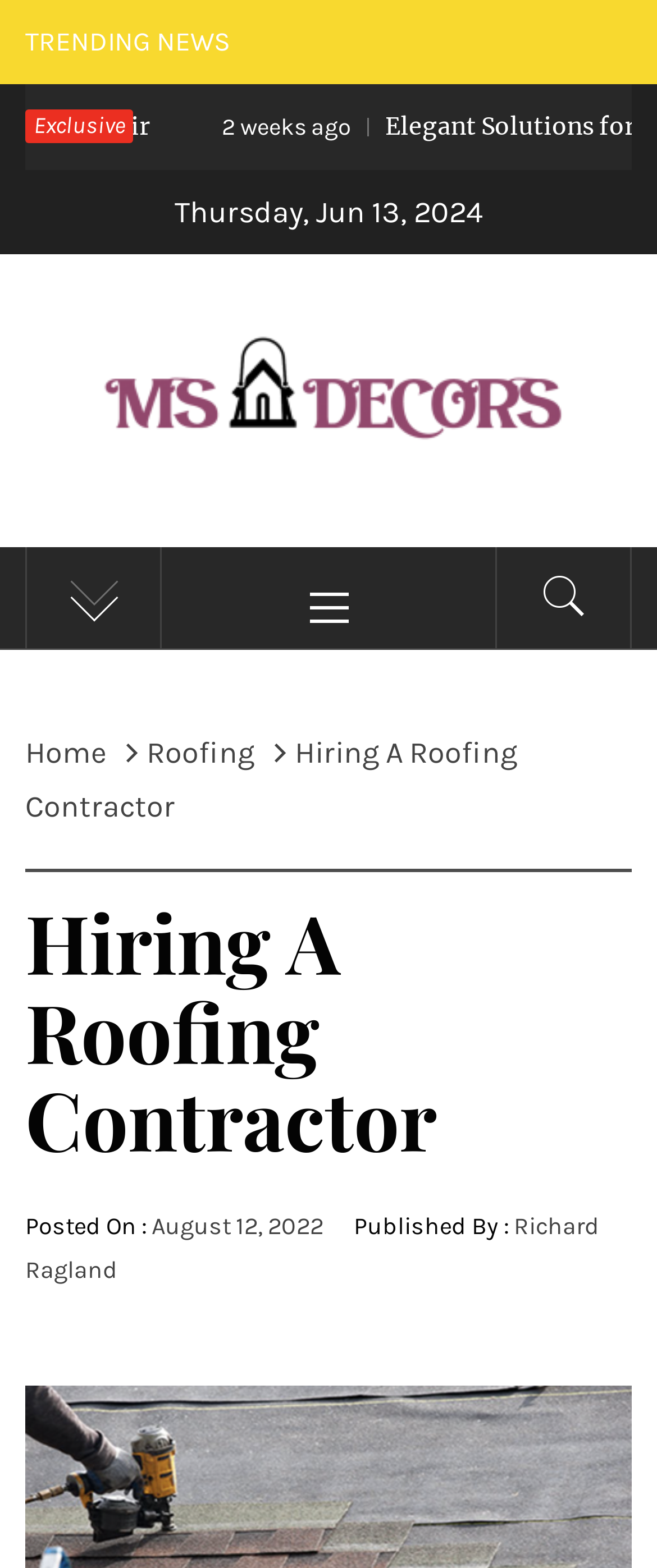Determine the bounding box coordinates of the element that should be clicked to execute the following command: "Go to the 'Home' page".

[0.038, 0.468, 0.192, 0.492]